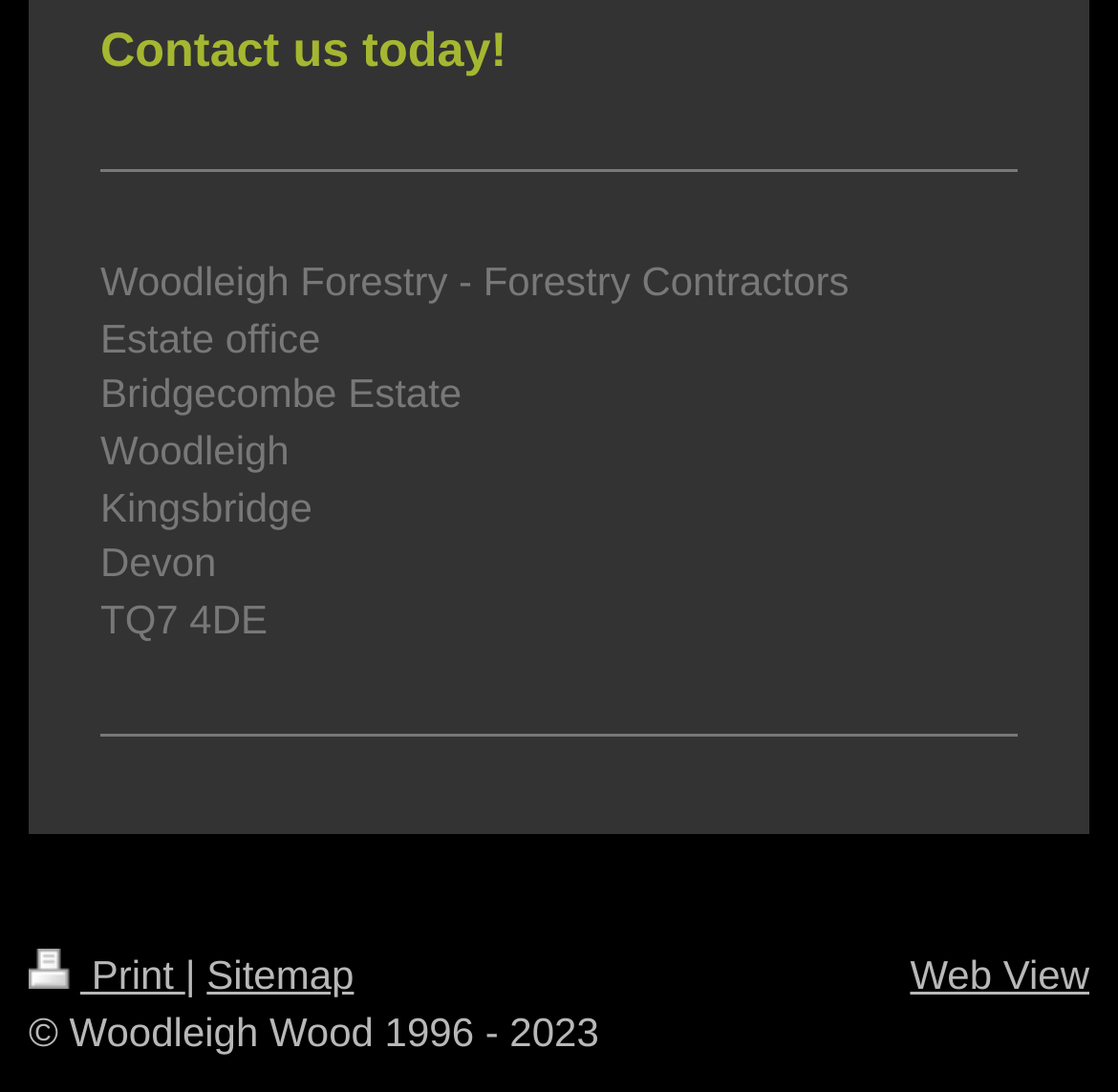Using the description "Sitemap", locate and provide the bounding box of the UI element.

[0.185, 0.872, 0.317, 0.914]